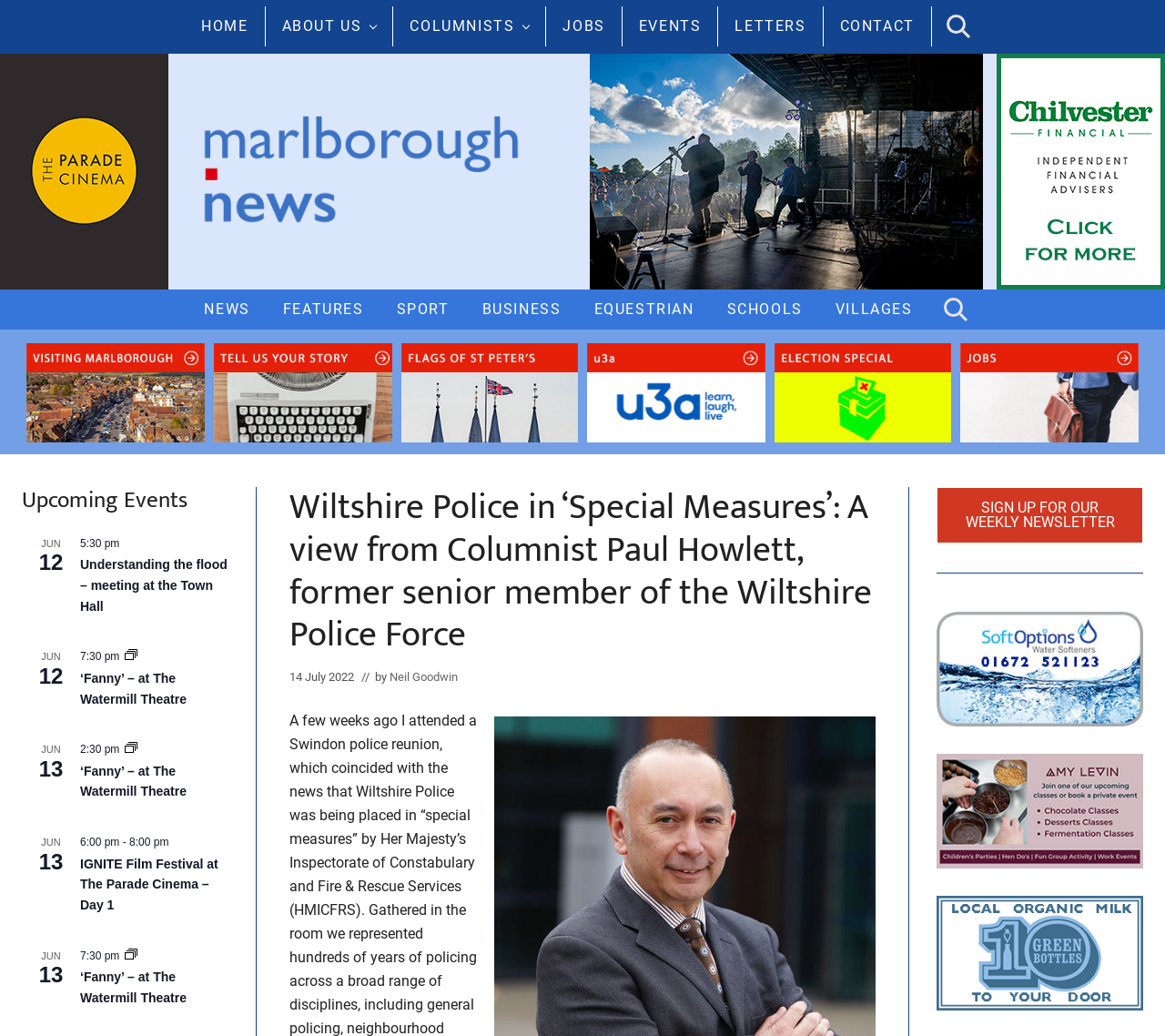Give a one-word or short phrase answer to this question: 
What is the name of the news website?

Marlborough News